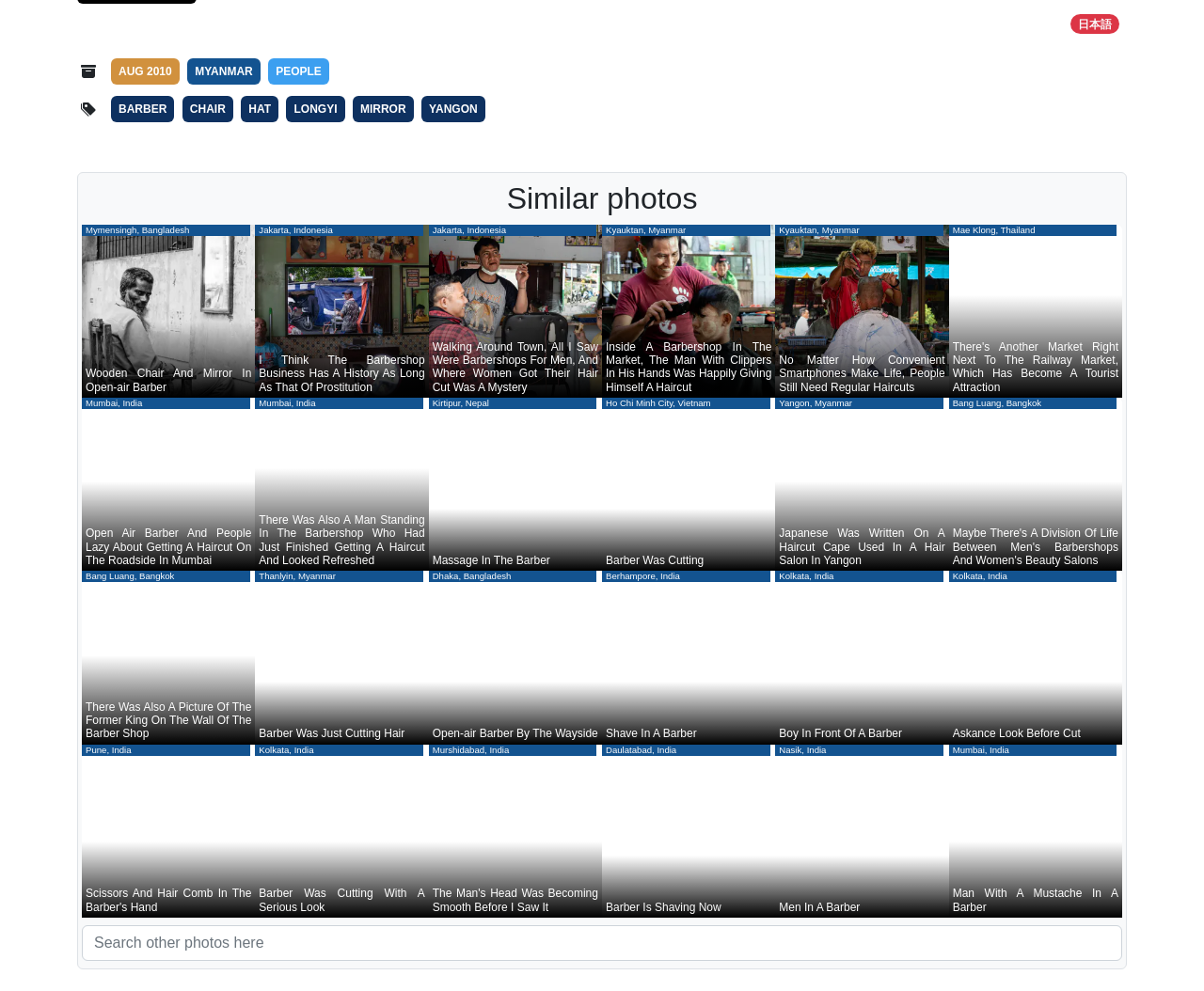Give a short answer using one word or phrase for the question:
What is the purpose of the textbox at the bottom?

Search